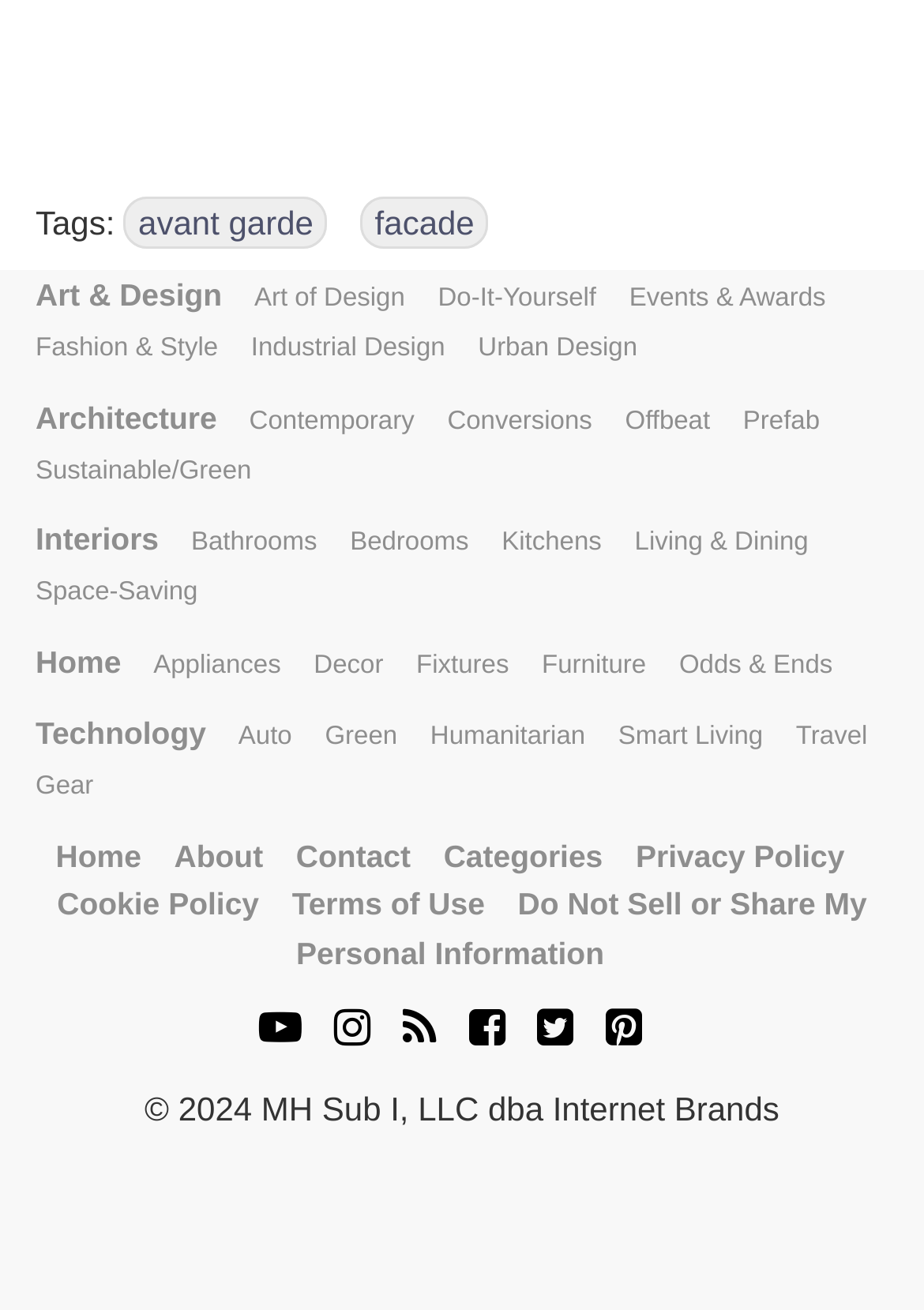Find the bounding box coordinates of the element to click in order to complete this instruction: "Browse the 'Art & Design' category". The bounding box coordinates must be four float numbers between 0 and 1, denoted as [left, top, right, bottom].

[0.038, 0.212, 0.25, 0.24]